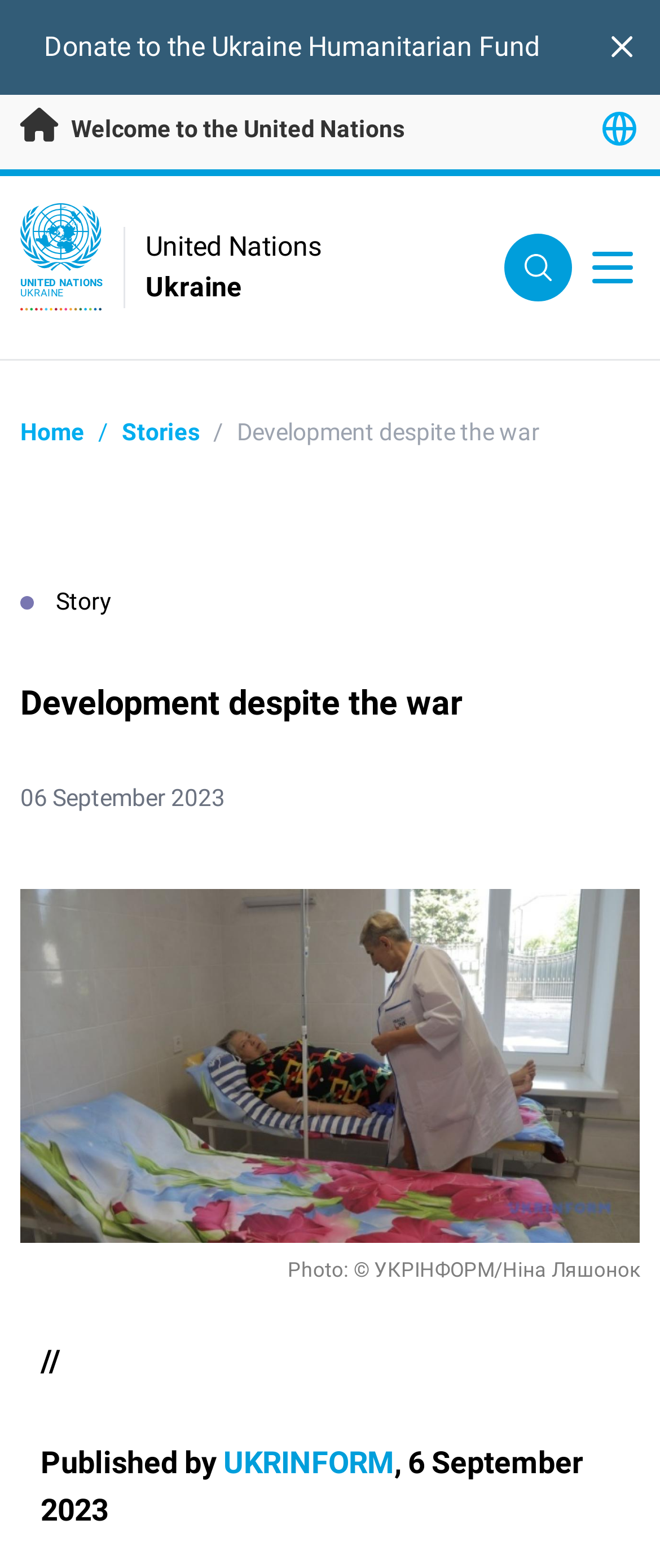Extract the bounding box for the UI element that matches this description: "UN Logo".

[0.031, 0.13, 0.156, 0.173]